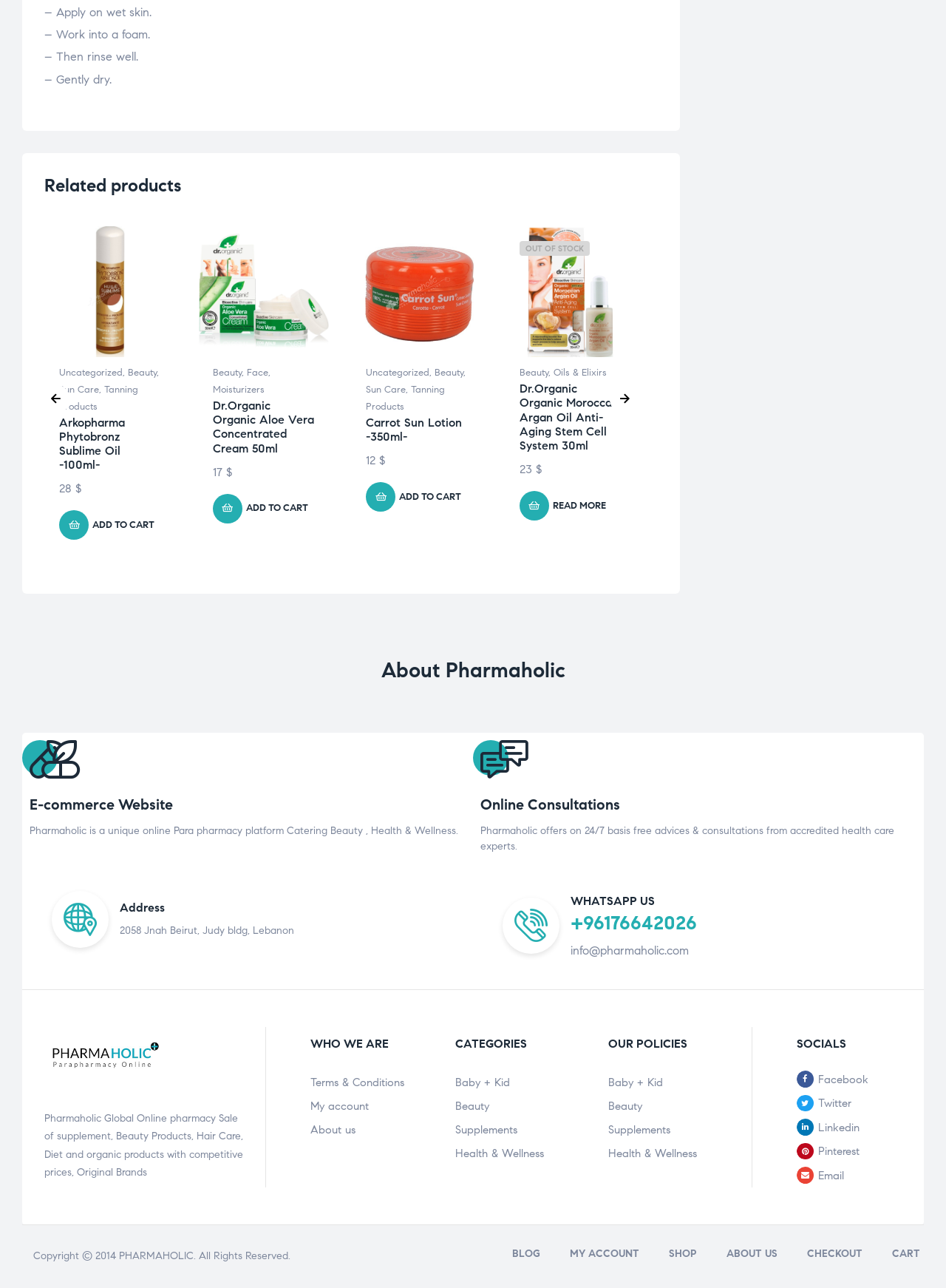Locate the bounding box of the UI element based on this description: "Beauty". Provide four float numbers between 0 and 1 as [left, top, right, bottom].

[0.946, 0.285, 0.976, 0.294]